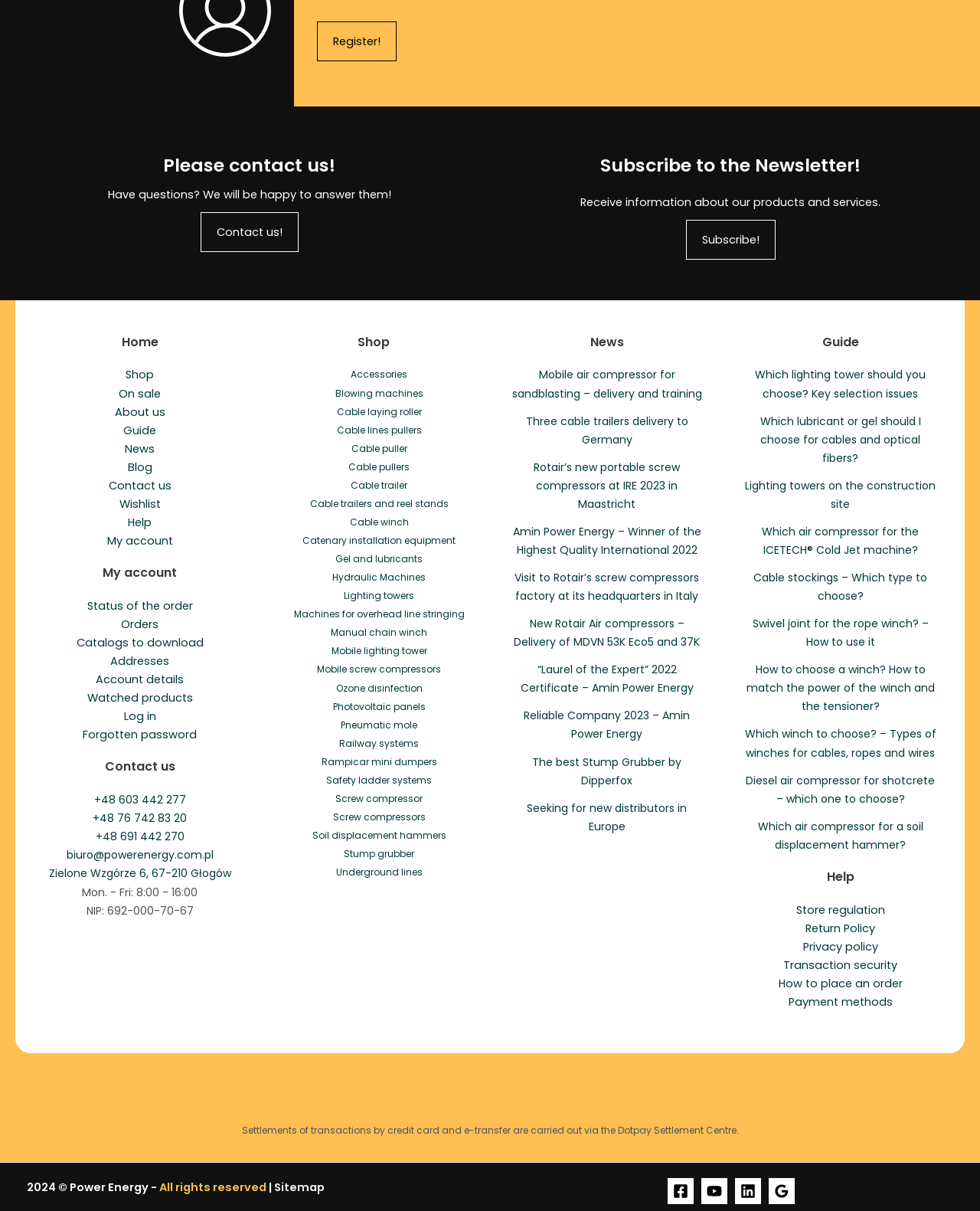Identify the bounding box coordinates of the region that should be clicked to execute the following instruction: "Go to the shop".

[0.128, 0.303, 0.157, 0.316]